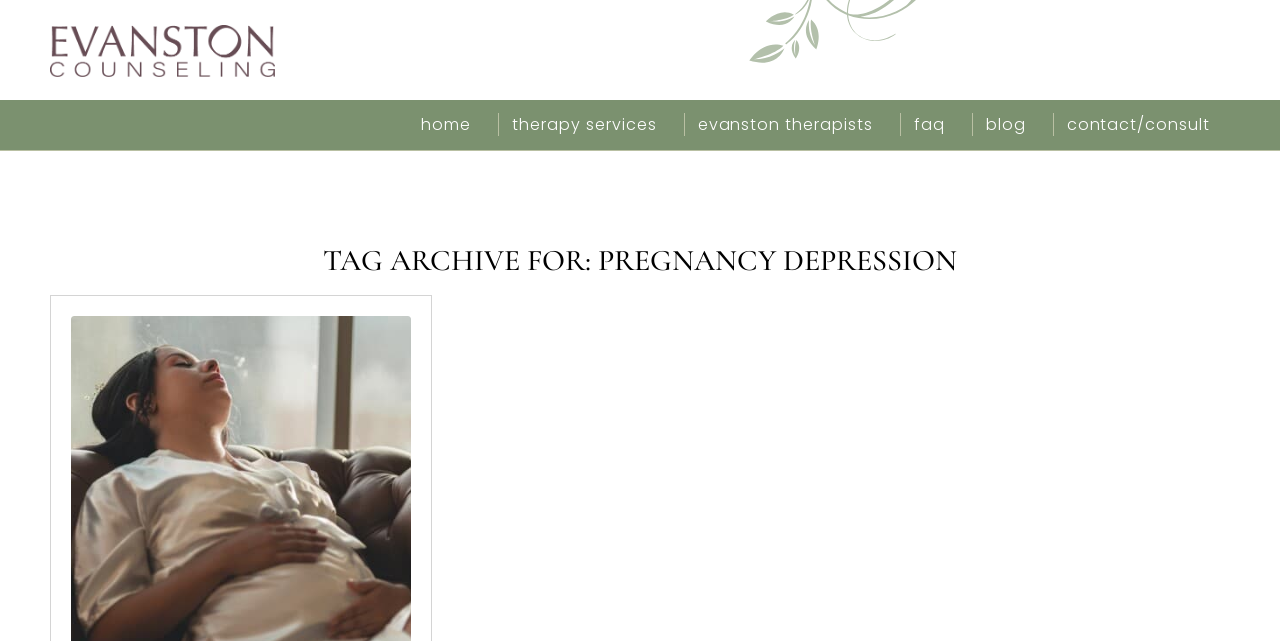What is the topic of the archive?
Provide a thorough and detailed answer to the question.

The topic of the archive can be found in the heading 'TAG ARCHIVE FOR: PREGNANCY DEPRESSION' in the middle of the webpage.